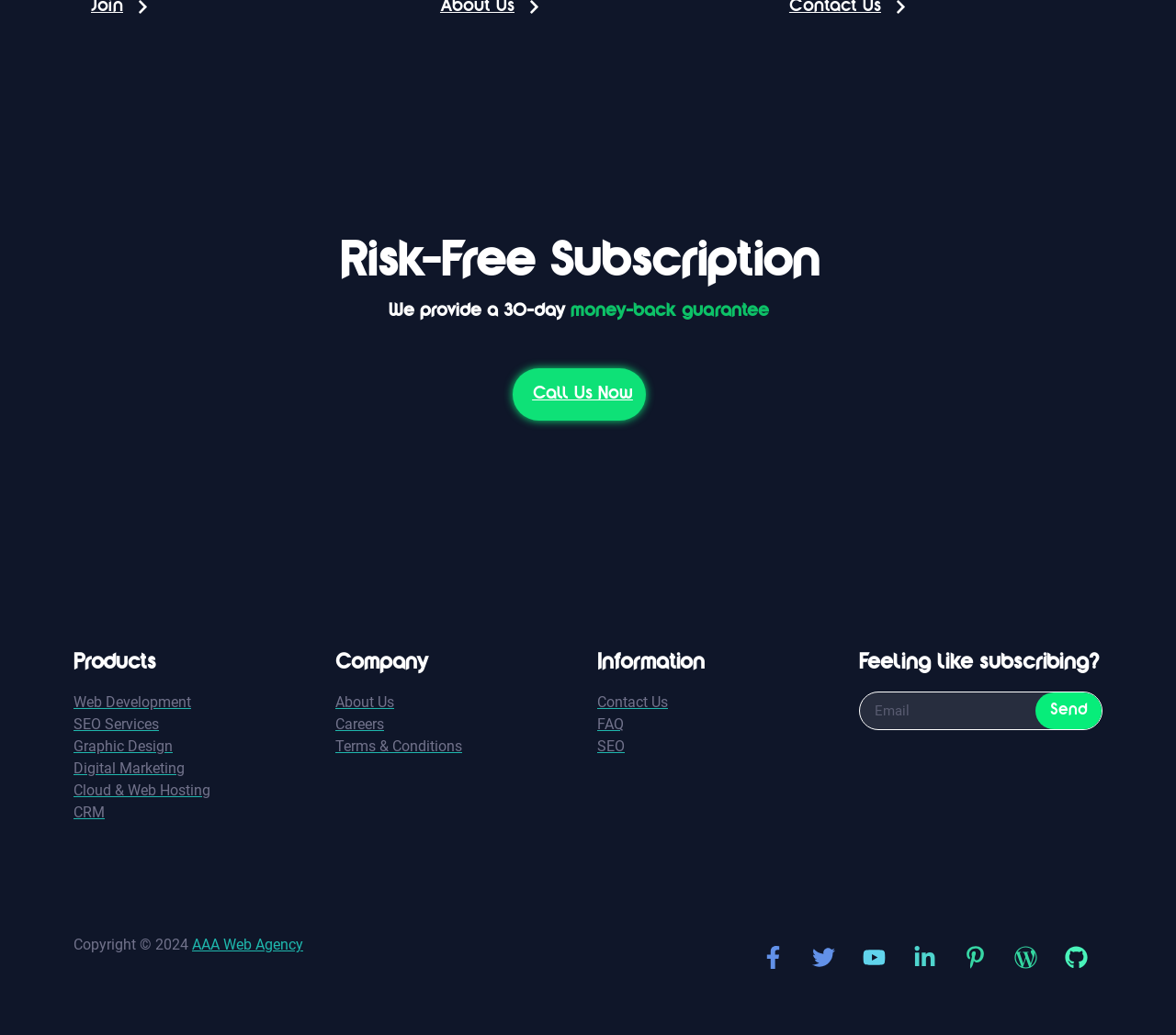Provide the bounding box coordinates of the HTML element this sentence describes: "Linkedin-in". The bounding box coordinates consist of four float numbers between 0 and 1, i.e., [left, top, right, bottom].

[0.767, 0.903, 0.806, 0.947]